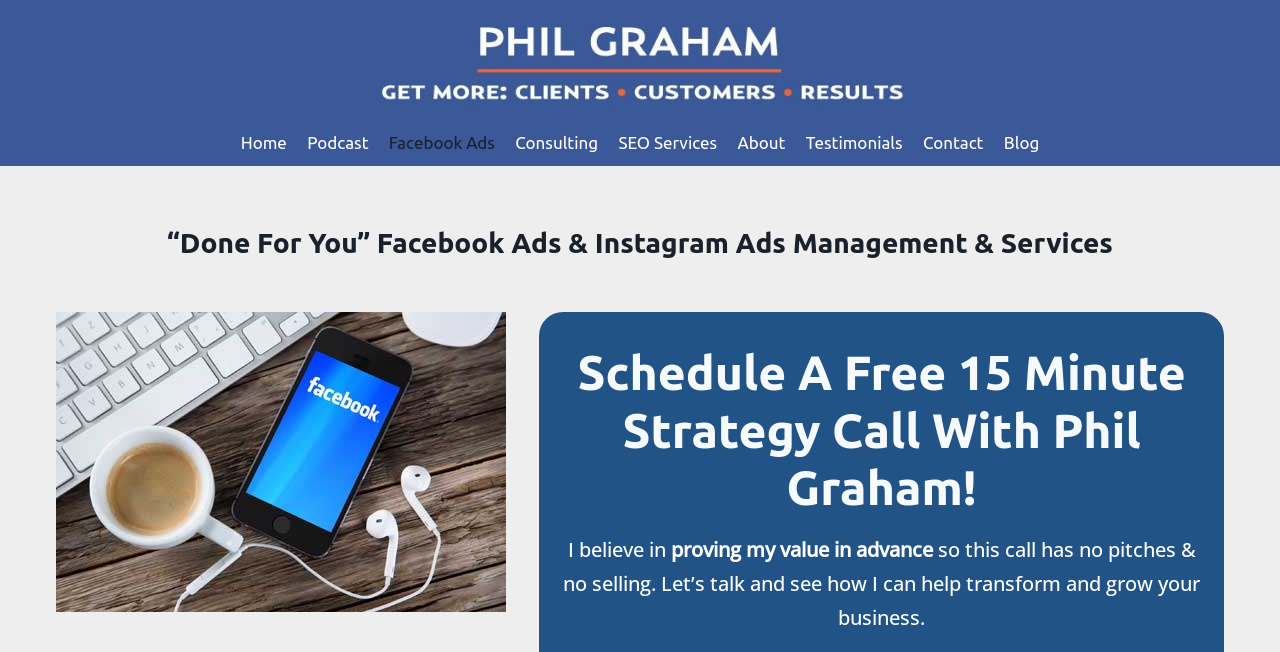Using the information in the image, could you please answer the following question in detail:
What is the topic of the main heading?

The main heading element has the text '“Done For You” Facebook Ads & Instagram Ads Management & Services', which suggests that the topic of the main heading is Facebook Ads management and related services.